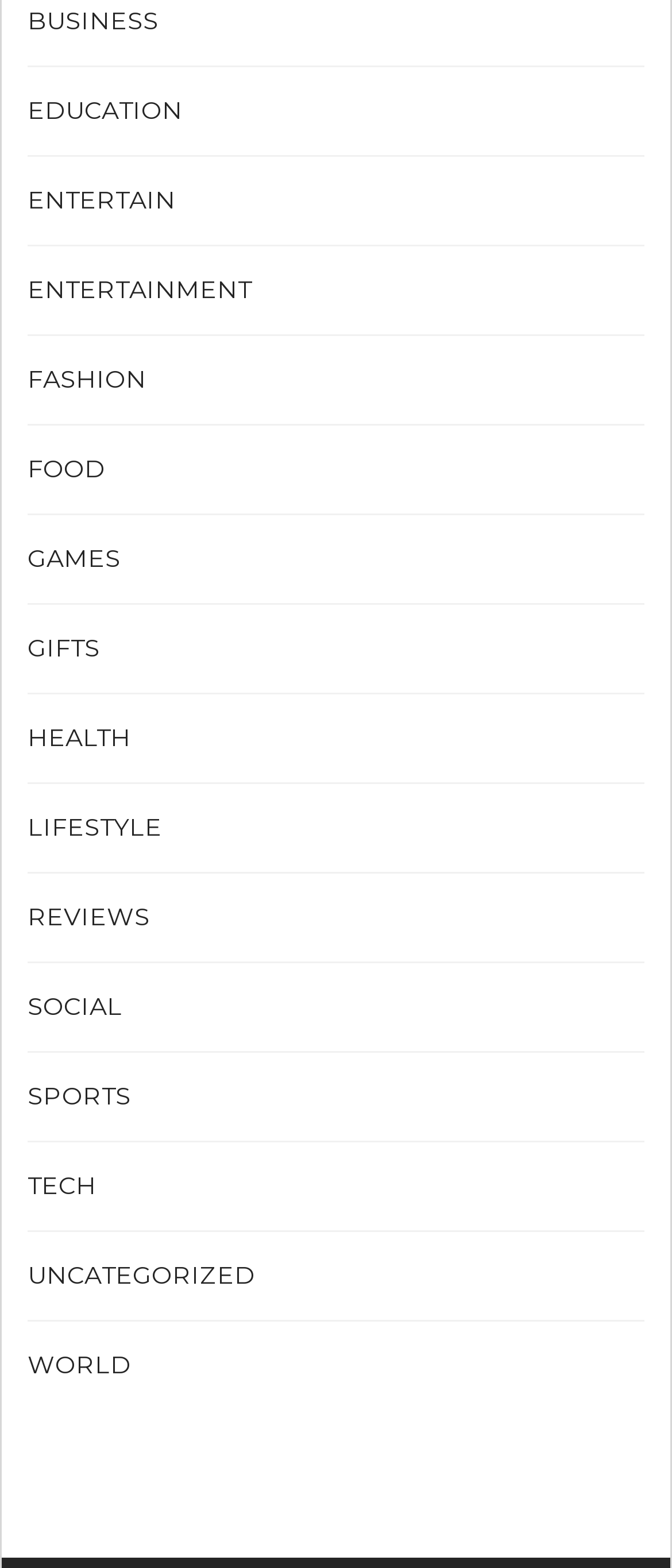Provide your answer in a single word or phrase: 
Is there a category related to shopping on this webpage?

Yes